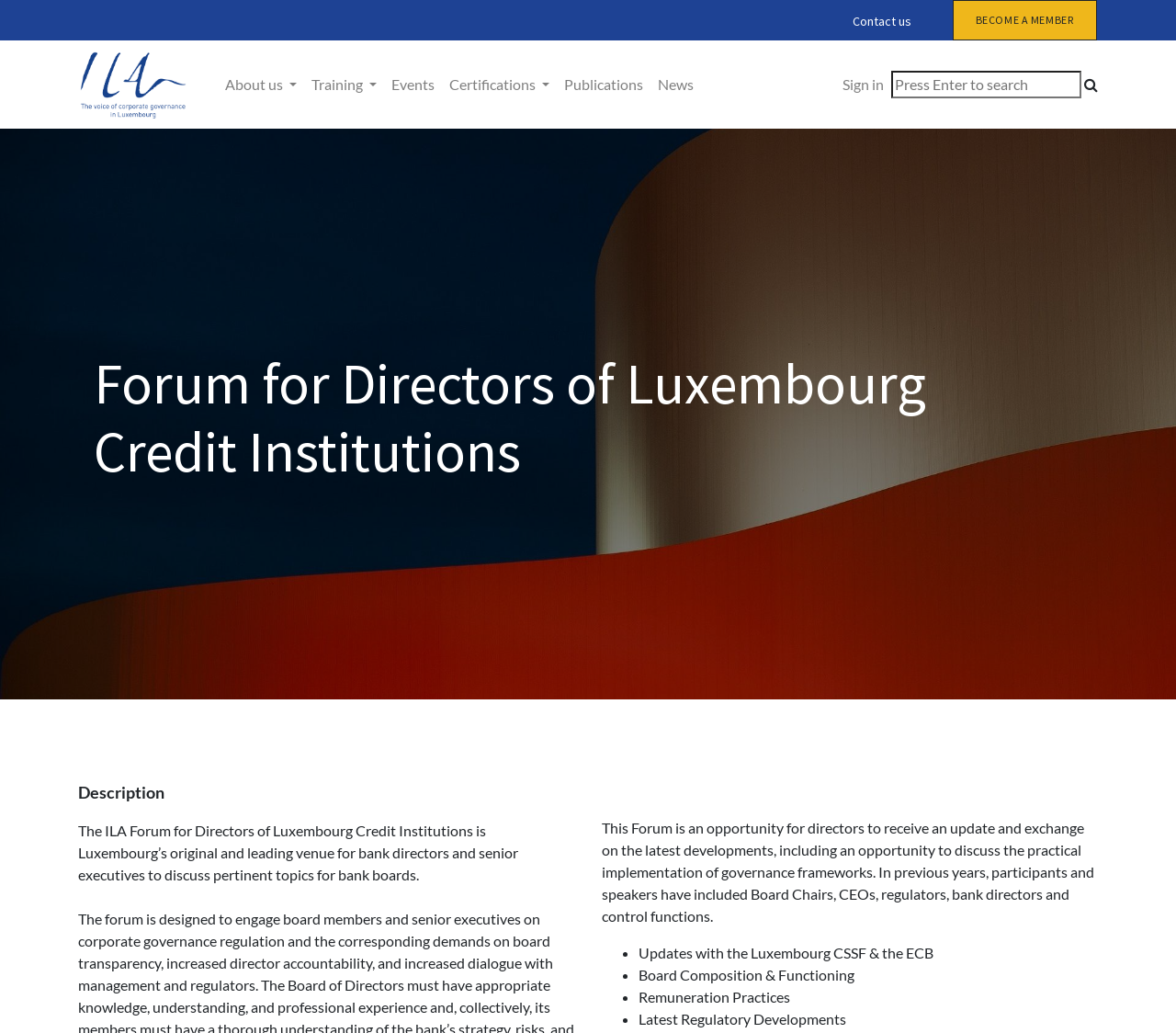Given the description: "name="search" placeholder="Press Enter to search"", determine the bounding box coordinates of the UI element. The coordinates should be formatted as four float numbers between 0 and 1, [left, top, right, bottom].

[0.758, 0.069, 0.92, 0.095]